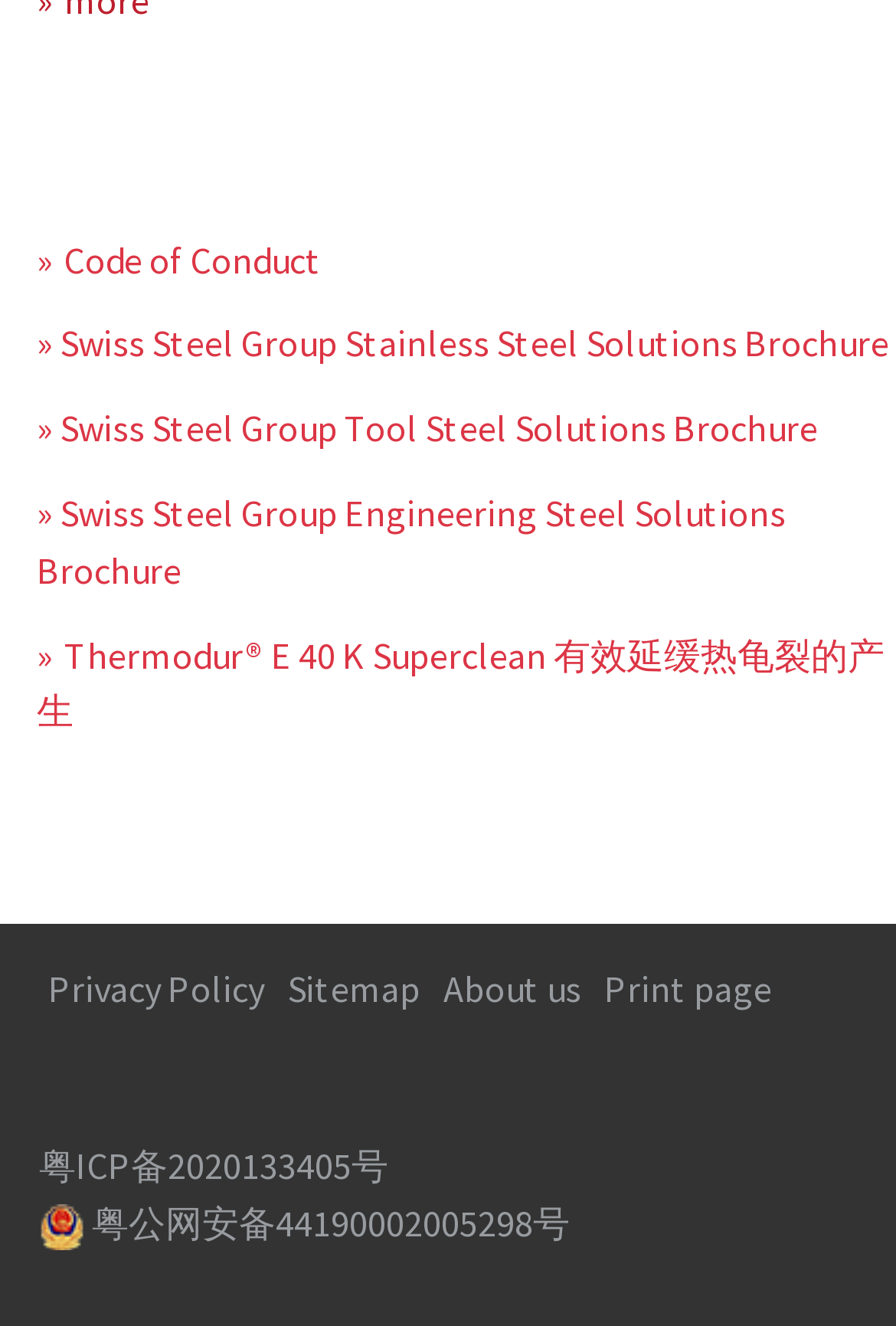Use a single word or phrase to answer the question:
Is there an image in the footer section?

Yes